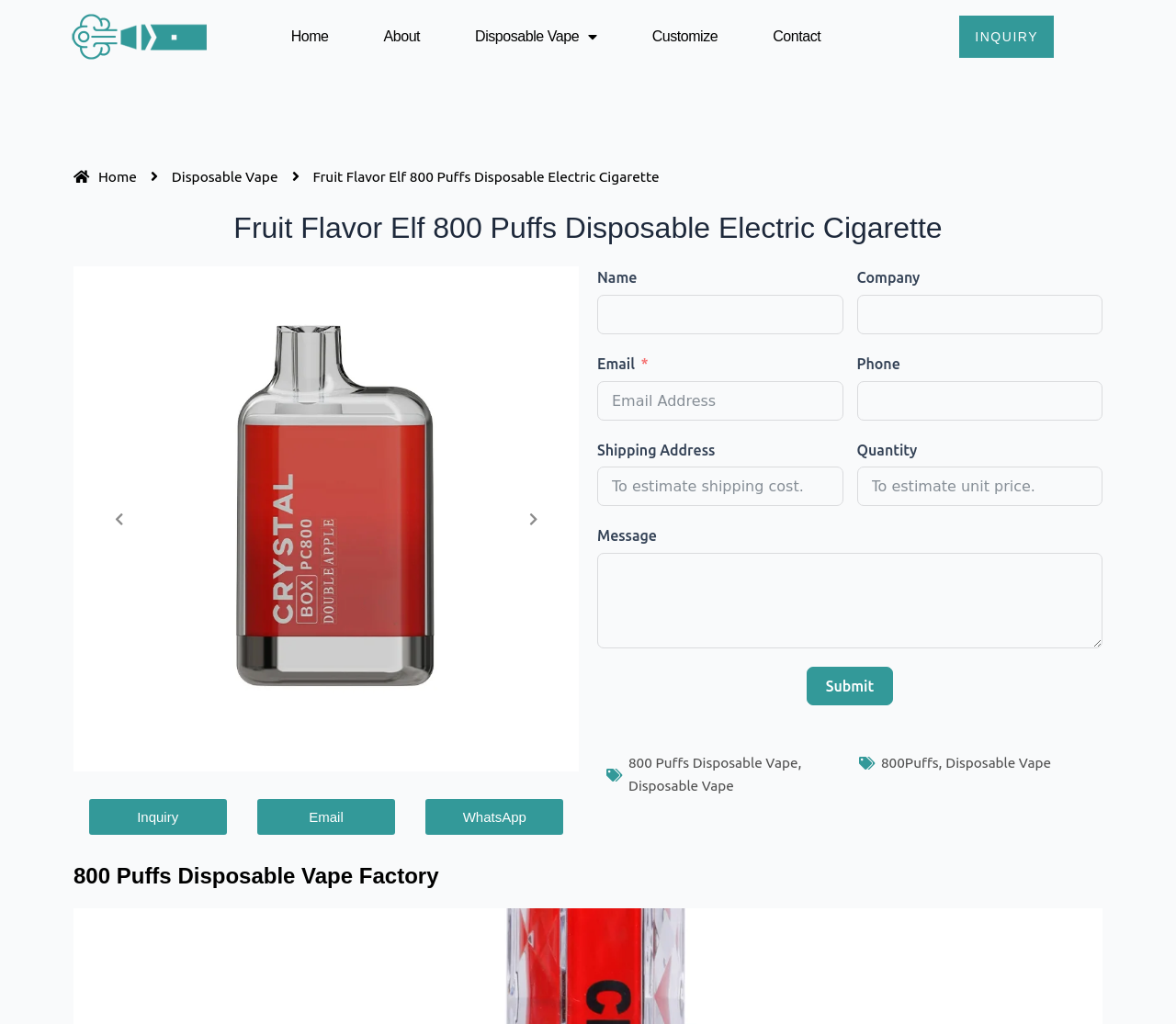What is the name of the factory mentioned on the webpage?
Please give a detailed and elaborate explanation in response to the question.

The name of the factory can be found in the heading element with the text '800 Puffs Disposable Vape Factory' which is located near the bottom of the webpage.